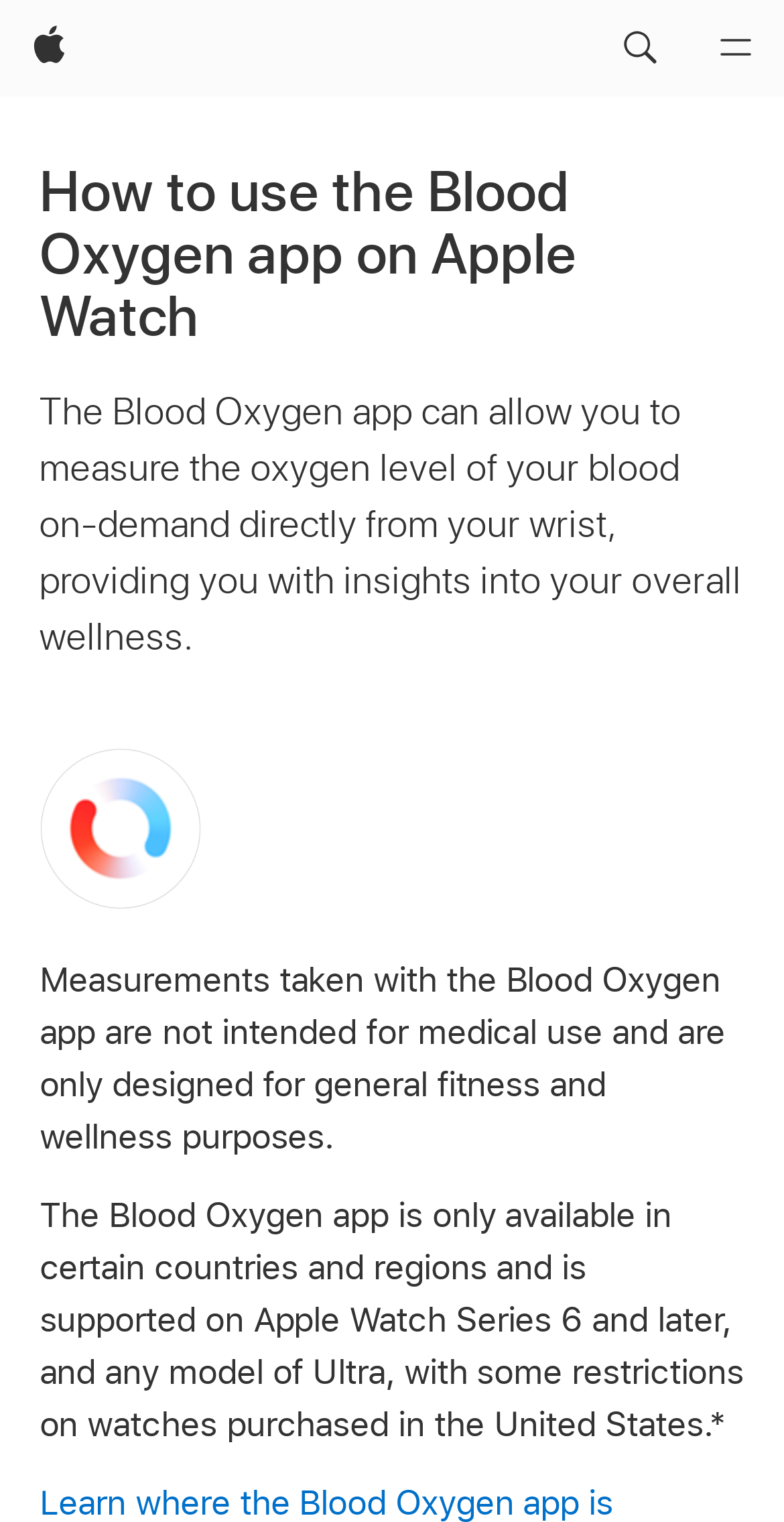Extract the bounding box coordinates for the UI element described as: "aria-label="Menu"".

[0.877, 0.0, 1.0, 0.063]